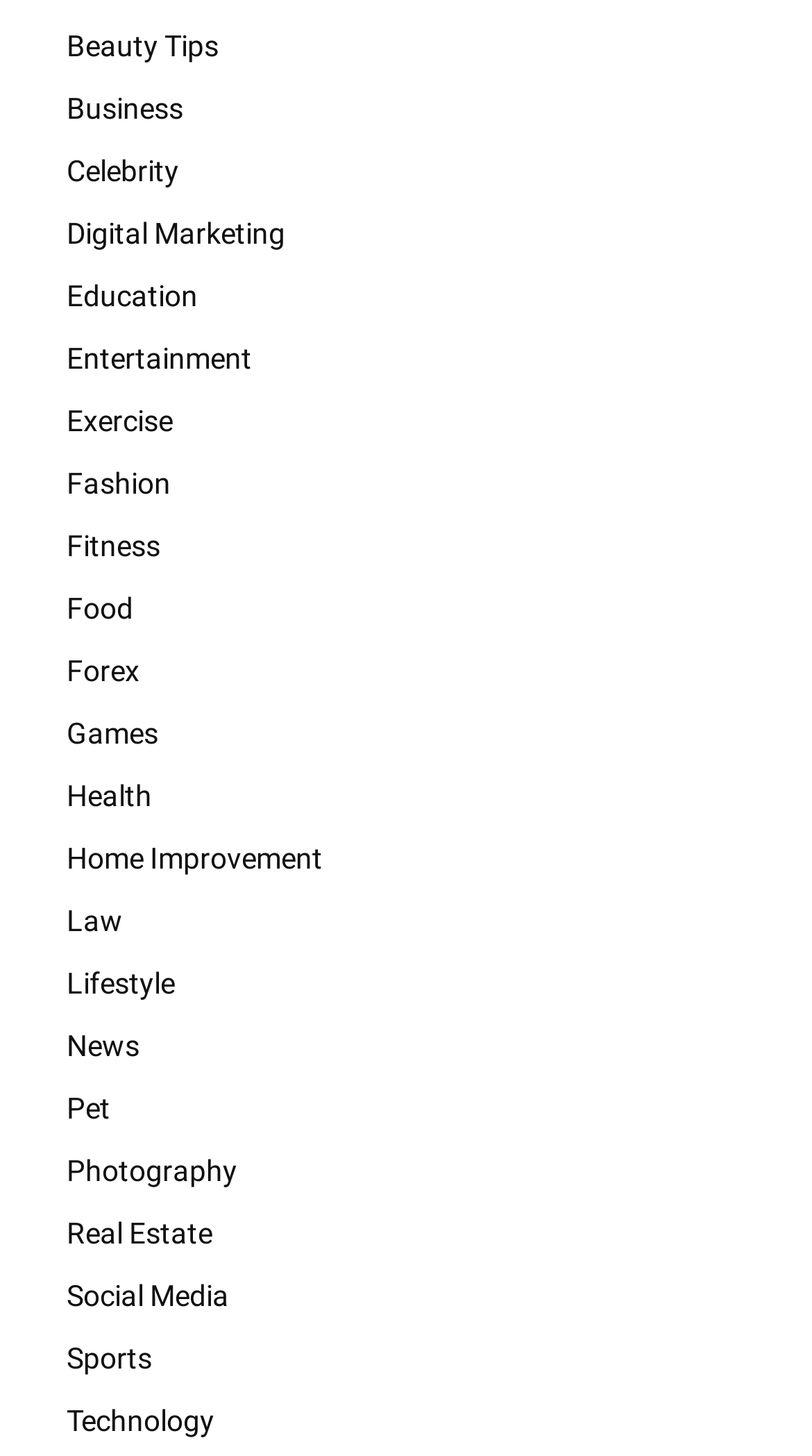Identify the bounding box coordinates necessary to click and complete the given instruction: "Learn about Digital Marketing".

[0.051, 0.139, 0.949, 0.182]